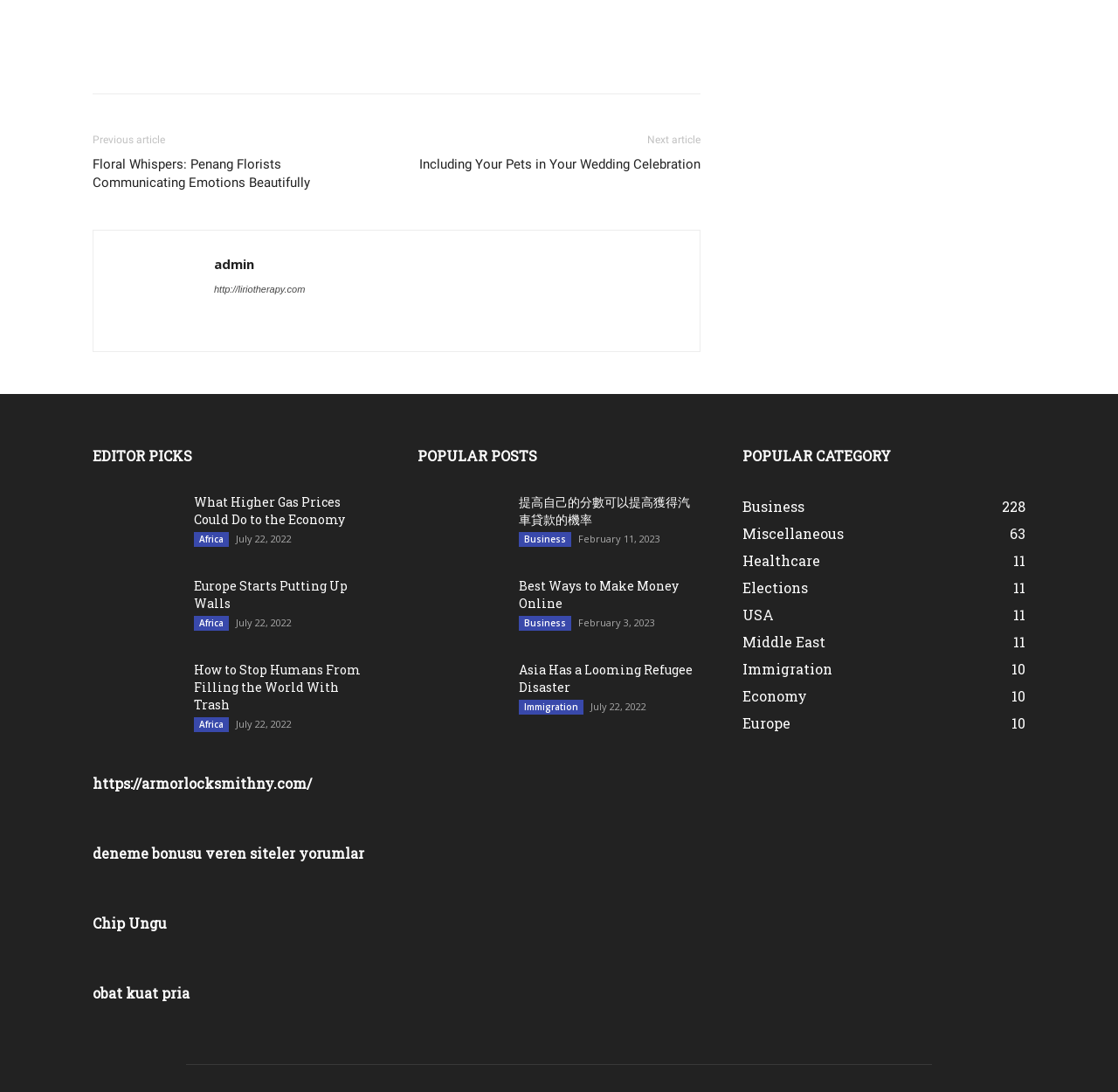What is the category with the most articles?
Craft a detailed and extensive response to the question.

I looked at the 'POPULAR CATEGORY' section and found that 'Business' has the most articles, with 228 listed.